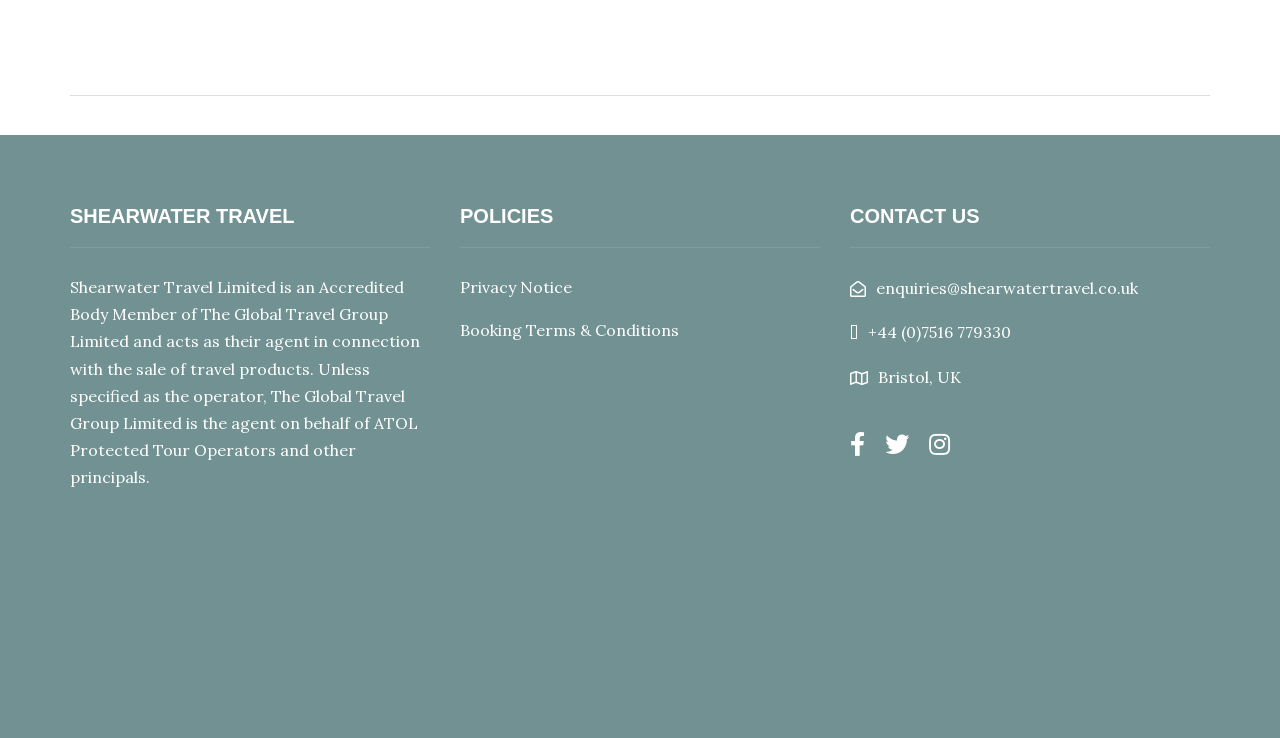What is the purpose of The Global Travel Group Limited?
Please ensure your answer is as detailed and informative as possible.

According to the static text on the page, The Global Travel Group Limited acts as an agent on behalf of ATOL Protected Tour Operators and other principals, which suggests that they facilitate the sale of travel products.